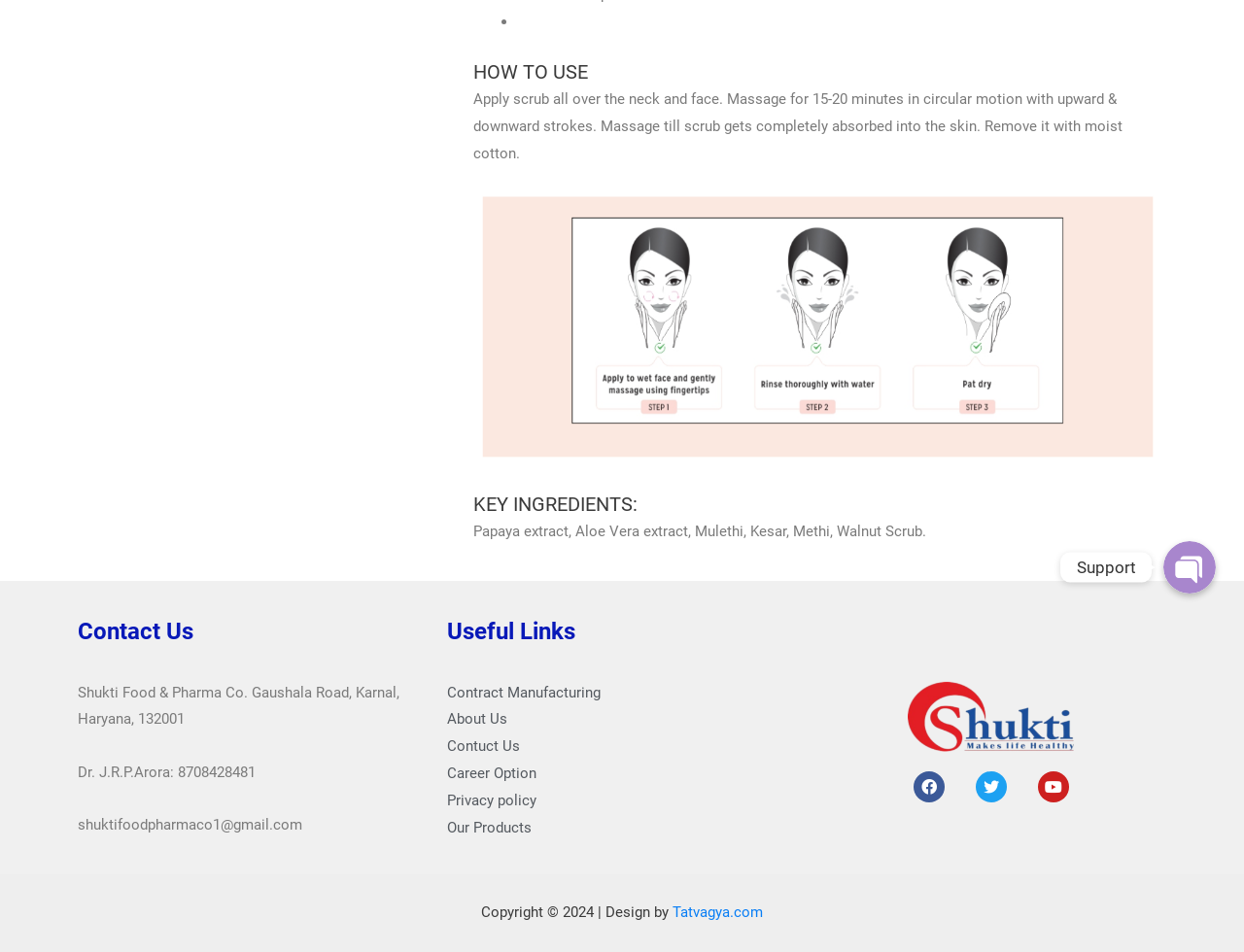Using the provided description Tatvagya.com, find the bounding box coordinates for the UI element. Provide the coordinates in (top-left x, top-left y, bottom-right x, bottom-right y) format, ensuring all values are between 0 and 1.

[0.541, 0.949, 0.613, 0.967]